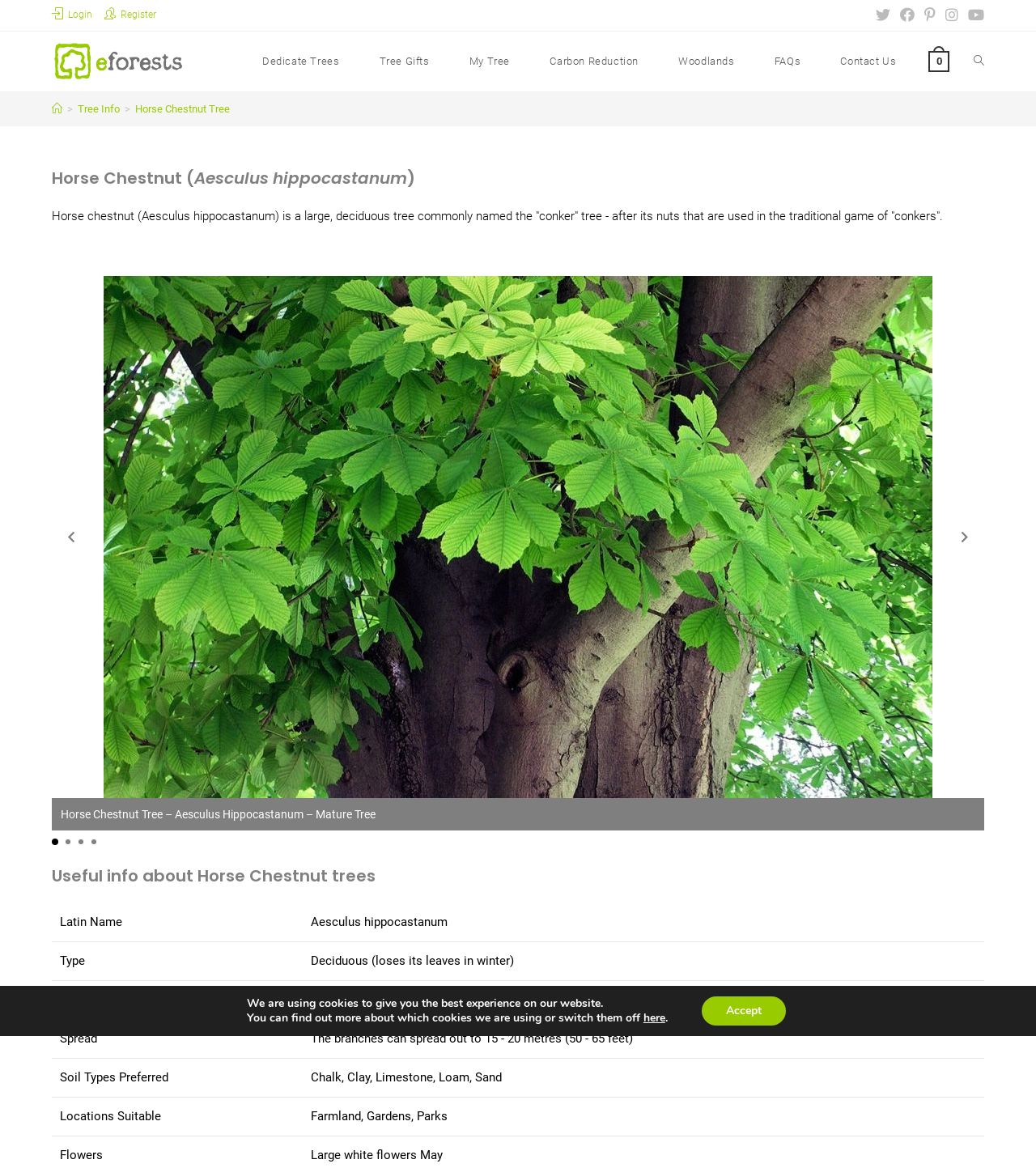How tall can this tree grow?
Refer to the image and provide a one-word or short phrase answer.

20+ metres